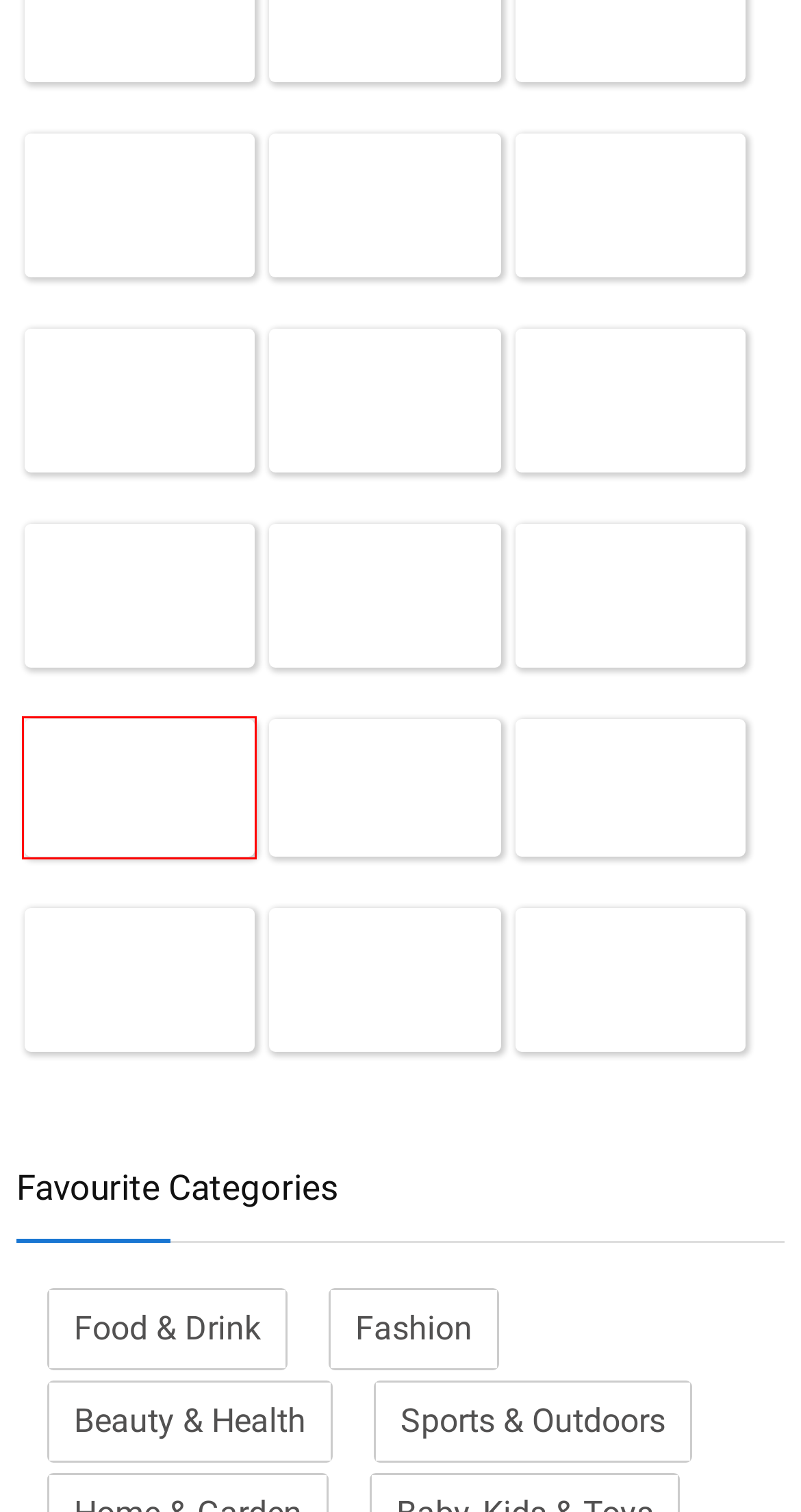Observe the provided screenshot of a webpage that has a red rectangle bounding box. Determine the webpage description that best matches the new webpage after clicking the element inside the red bounding box. Here are the candidates:
A. Bimba y Lola Discount Code - Get a June 2024 20% Voucher!
B. Eden.co.uk Discount Code - Get a June 2024 20% Voucher!
C. Roomzzz Aparthotels Discount Code - Get a June 2024 20% Voucher!
D. OYO Rooms Discount Code - Get a June 2024 20% Voucher!
E. Strike Discount Code - Get a June 2024 20% Voucher now!
F. Rinkit Discount Code - Get a June 2024 20% Voucher now!
G. myvitamins Discount Code - Get a June 2024 20% Voucher!
H. Valueflora Discount Code - Get a June 2024 20% Voucher!

B